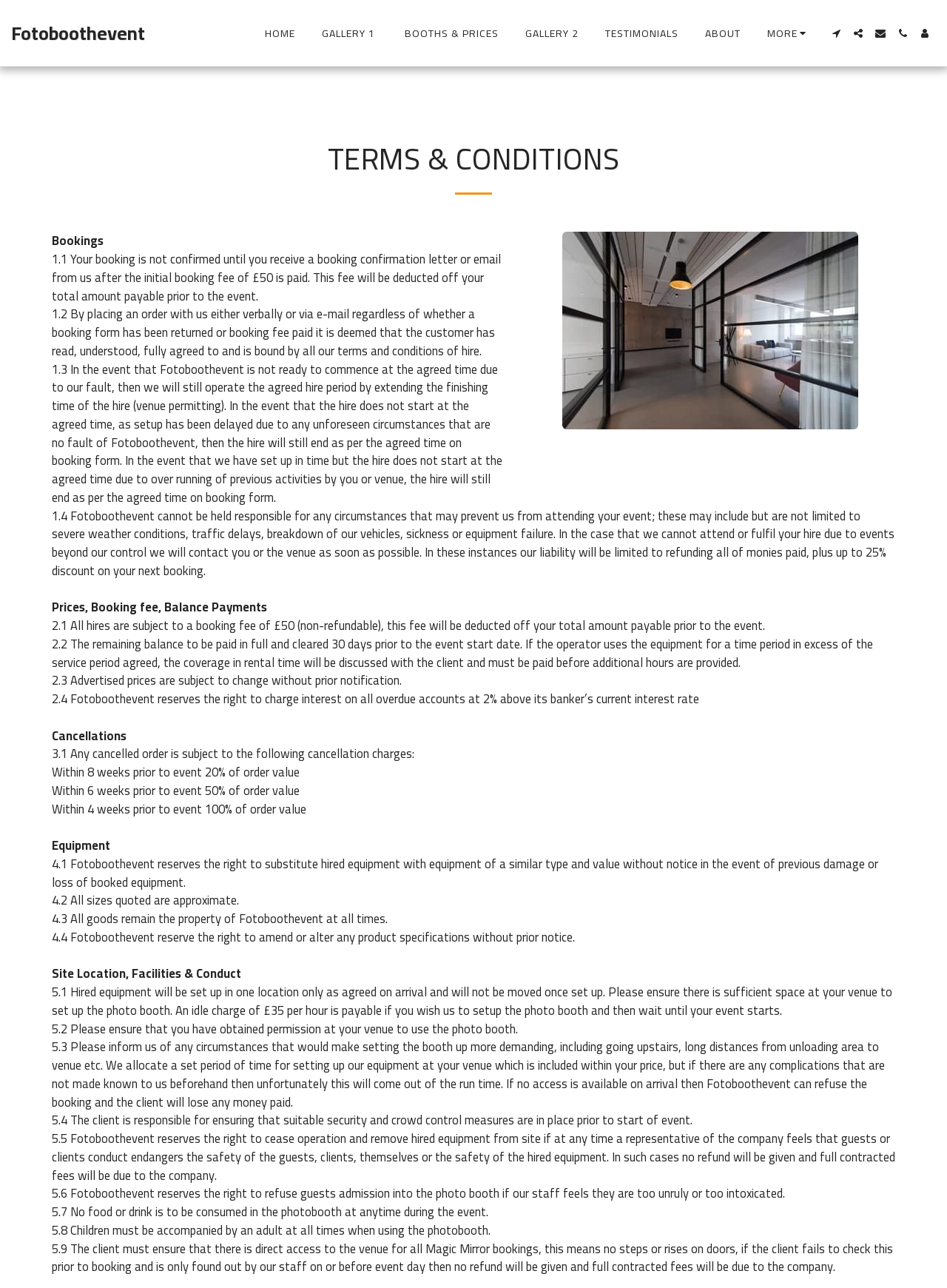What is the main topic of this webpage?
Please provide a comprehensive answer to the question based on the webpage screenshot.

Based on the webpage content, I can see that the main topic is Terms and Conditions, as indicated by the heading 'TERMS & CONDITIONS' and the various sections and clauses listed below it.